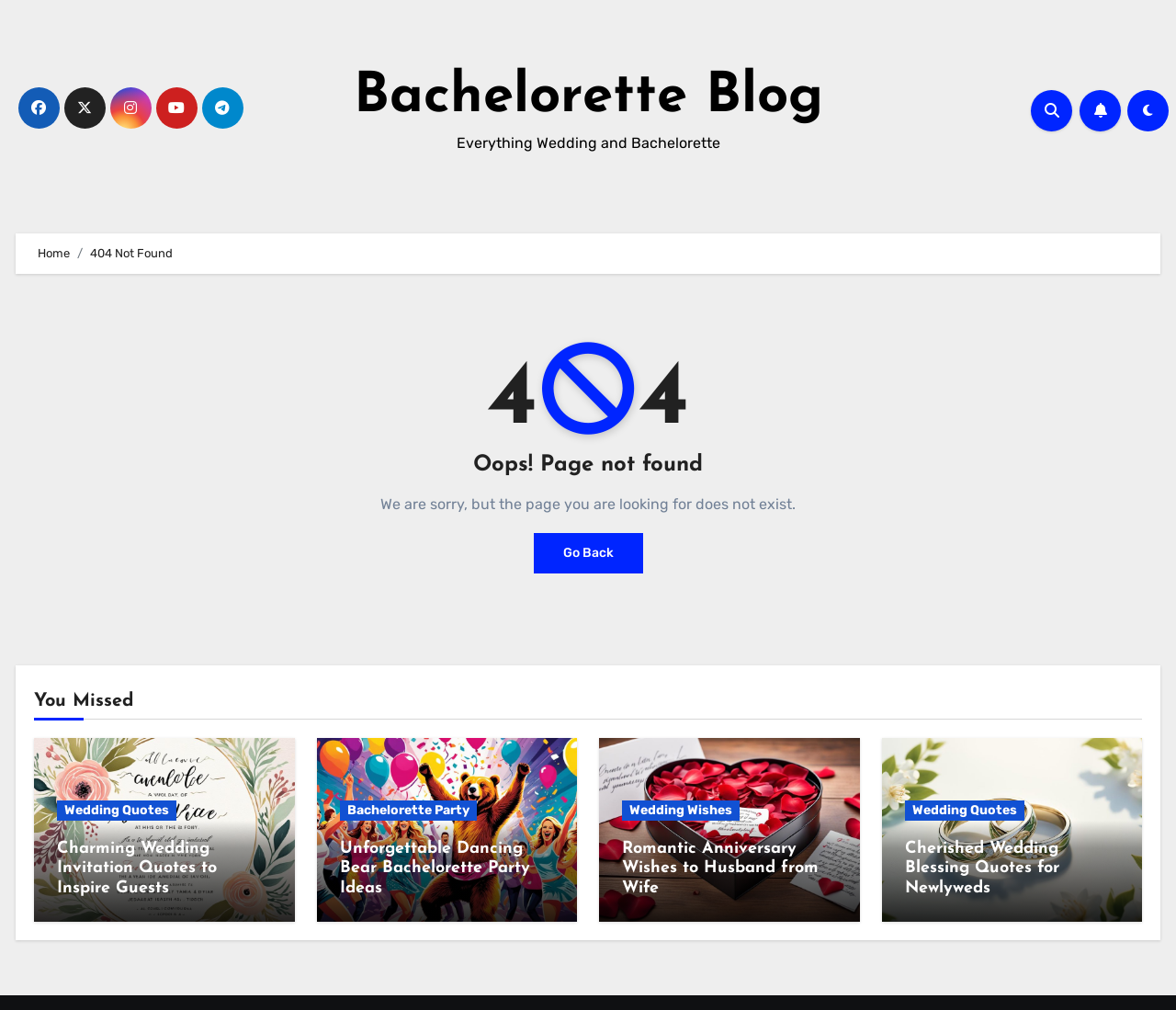Please find the bounding box coordinates of the element that needs to be clicked to perform the following instruction: "Go Back". The bounding box coordinates should be four float numbers between 0 and 1, represented as [left, top, right, bottom].

[0.454, 0.527, 0.546, 0.567]